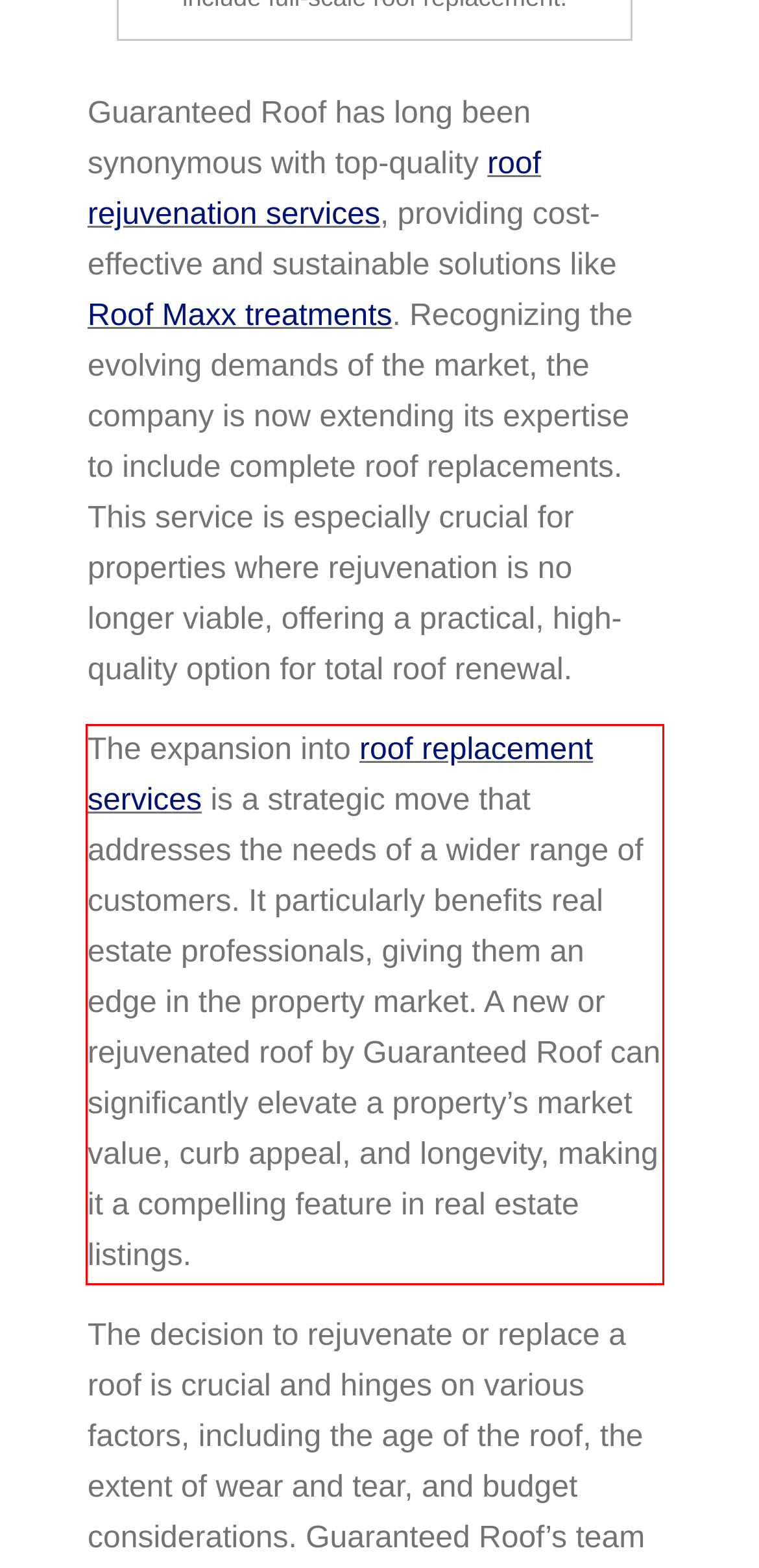Please look at the webpage screenshot and extract the text enclosed by the red bounding box.

The expansion into roof replacement services is a strategic move that addresses the needs of a wider range of customers. It particularly benefits real estate professionals, giving them an edge in the property market. A new or rejuvenated roof by Guaranteed Roof can significantly elevate a property’s market value, curb appeal, and longevity, making it a compelling feature in real estate listings.